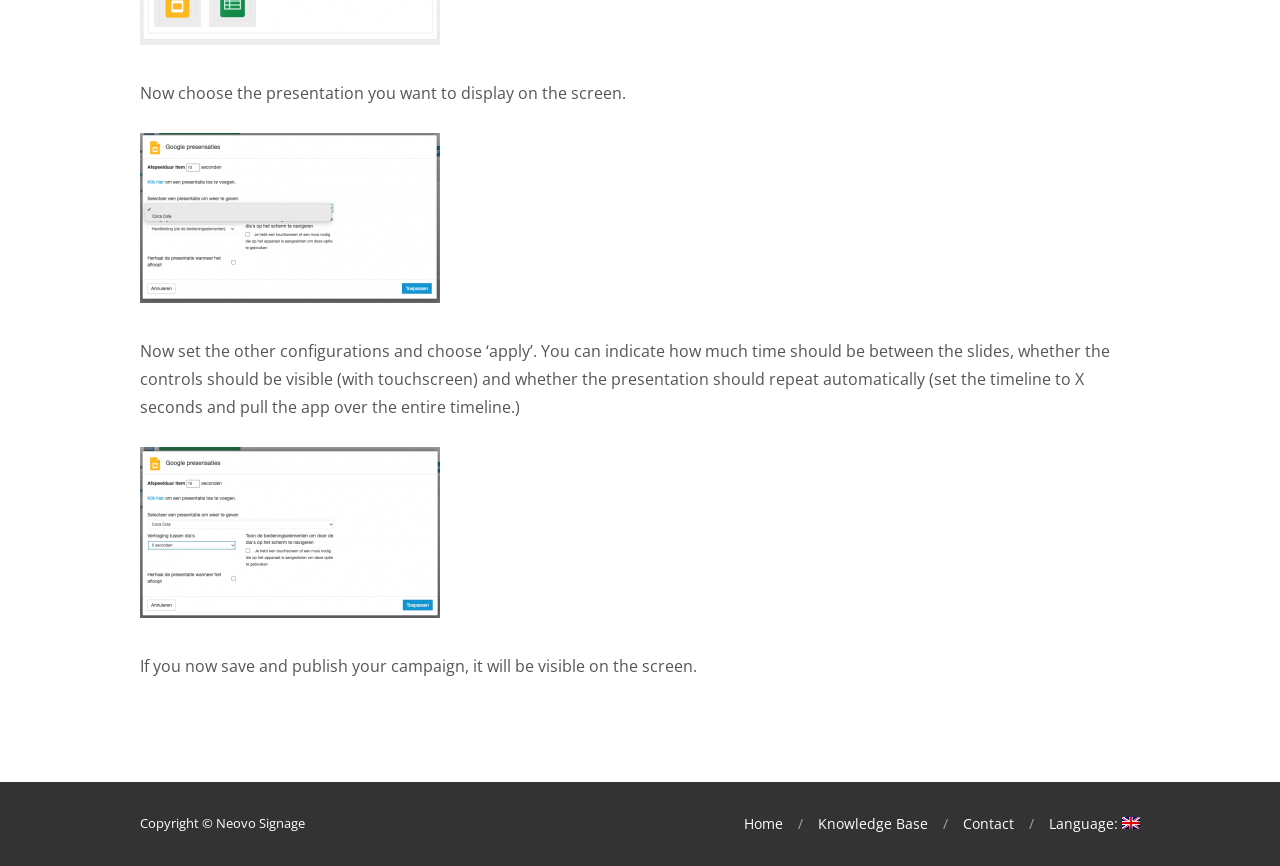Determine the bounding box for the HTML element described here: "Knowledge Base". The coordinates should be given as [left, top, right, bottom] with each number being a float between 0 and 1.

[0.612, 0.943, 0.725, 0.96]